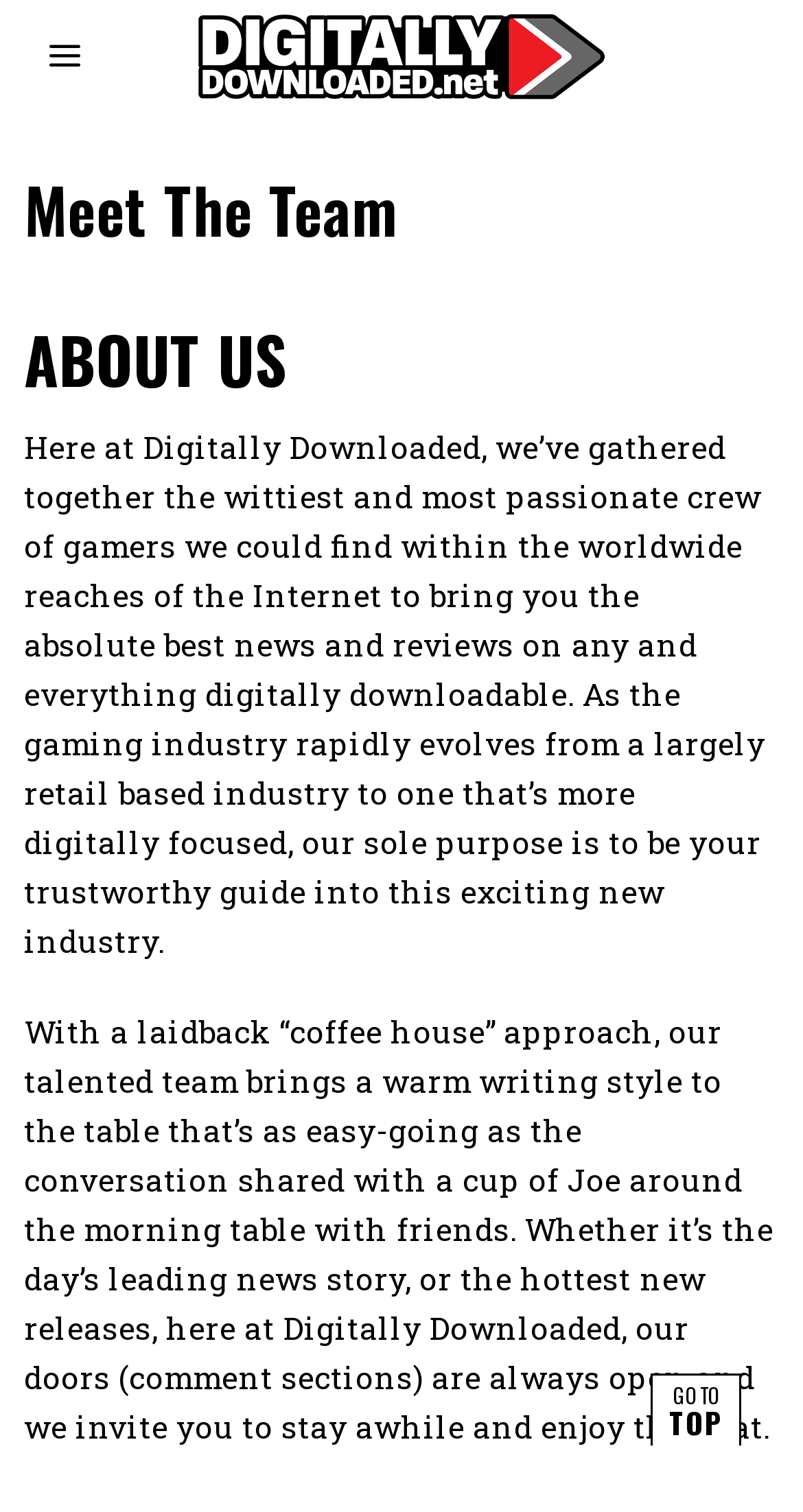Could you please study the image and provide a detailed answer to the question:
What is the position of the 'GO TO' text?

According to the bounding box coordinates, the 'GO TO' text has a y1 value of 0.912, which is near the bottom of the page, and an x1 value of 0.838, which is near the right side of the page.